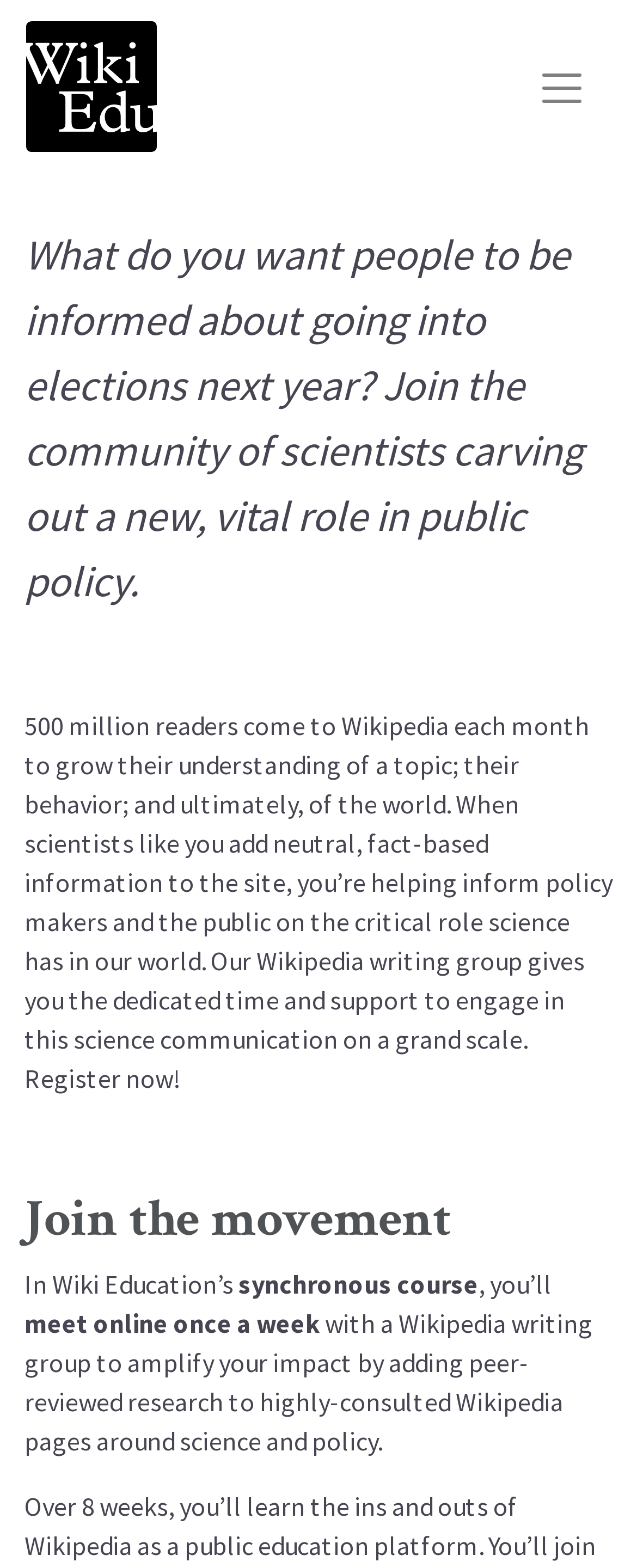Identify the bounding box coordinates of the specific part of the webpage to click to complete this instruction: "Donate to the organization".

[0.233, 0.862, 0.315, 0.898]